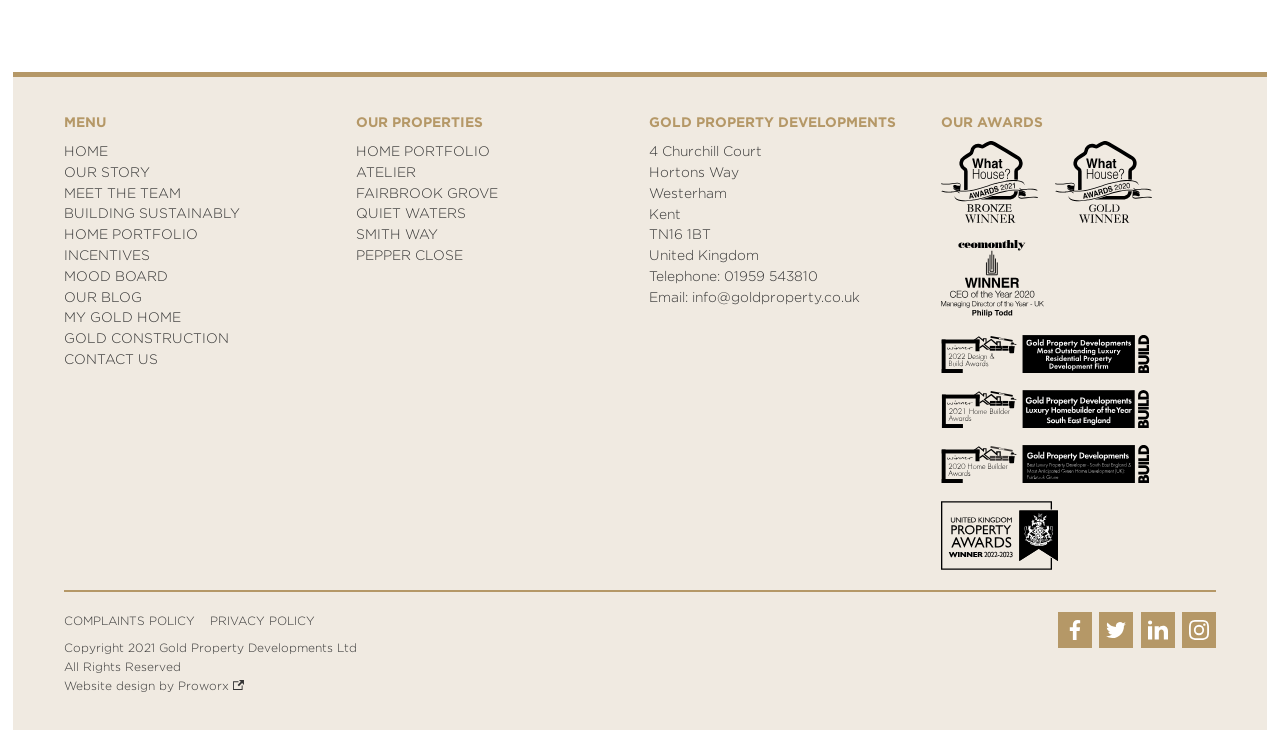From the webpage screenshot, predict the bounding box coordinates (top-left x, top-left y, bottom-right x, bottom-right y) for the UI element described here: Our Blog

[0.05, 0.393, 0.265, 0.421]